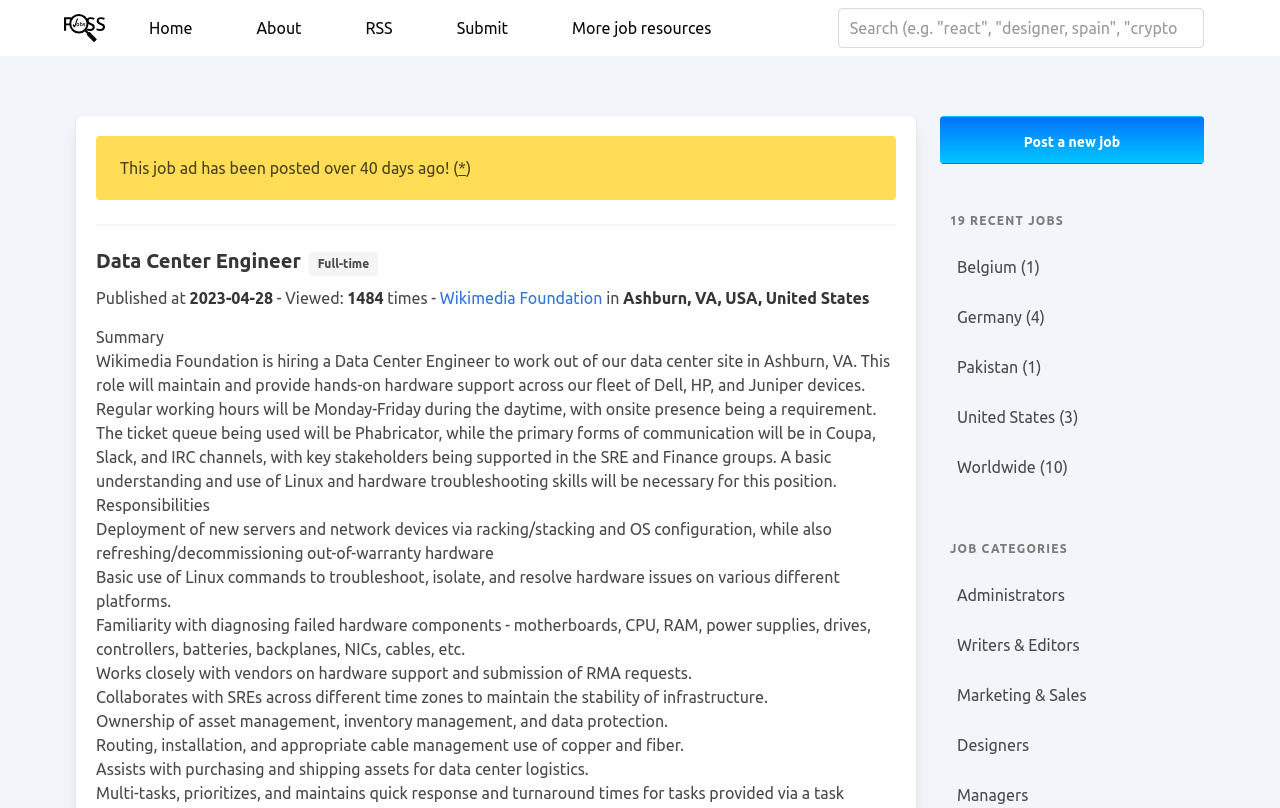Give a concise answer of one word or phrase to the question: 
How many recent jobs are listed?

19